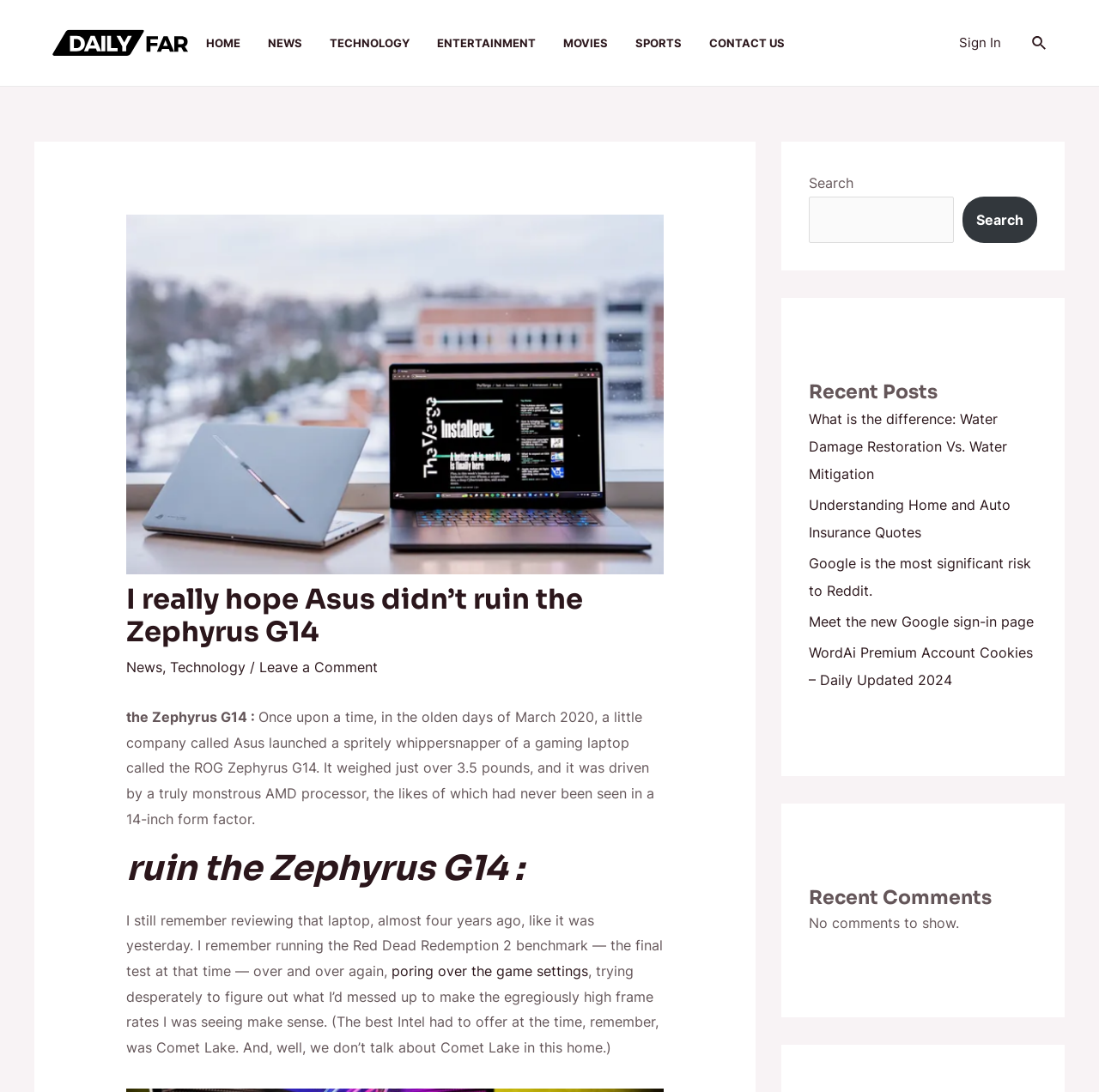Look at the image and give a detailed response to the following question: What is the purpose of the 'Leave a Comment' link?

The 'Leave a Comment' link is located at the bottom of the main article, and it suggests that users can click on it to leave a comment or feedback on the article.